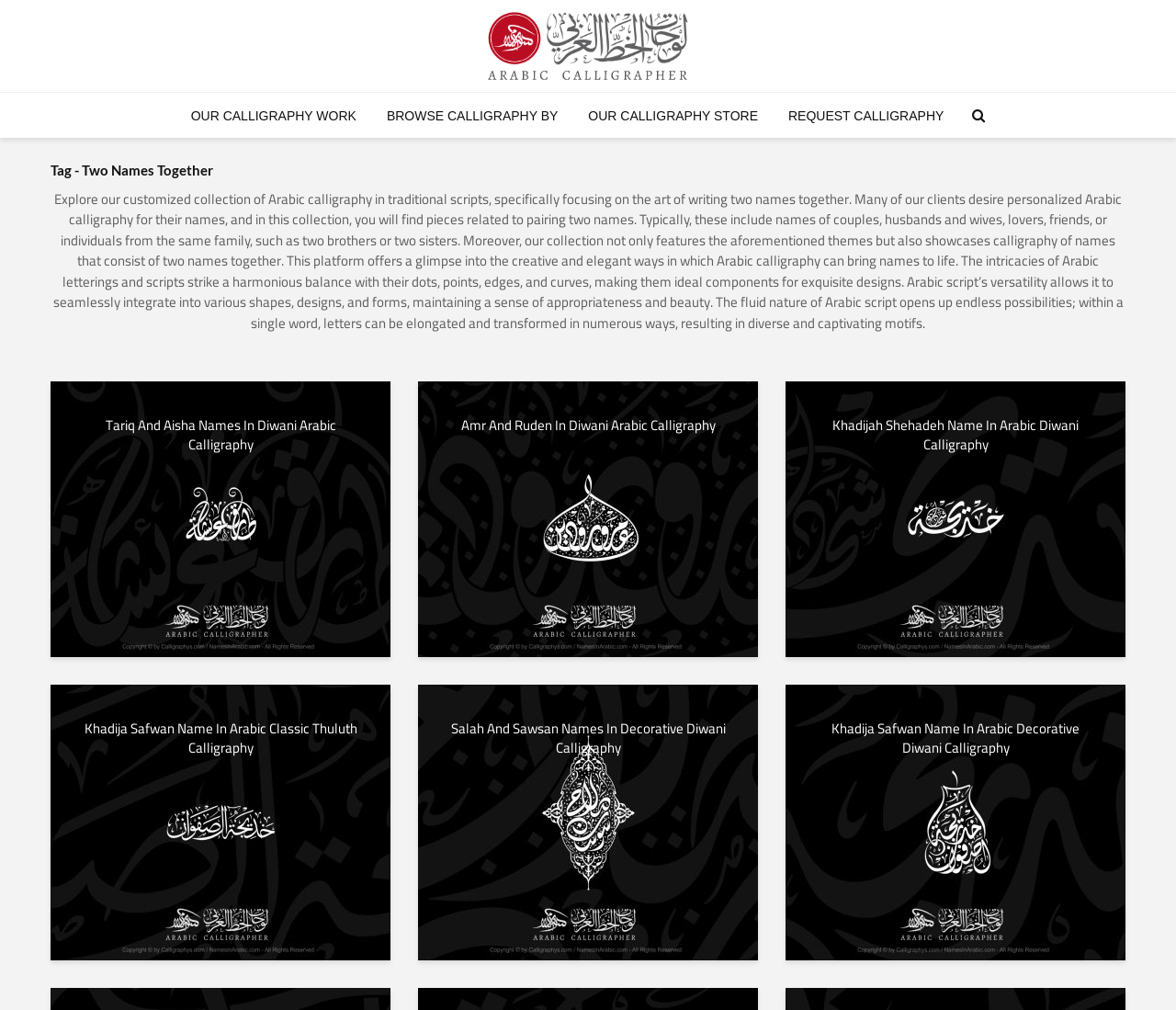Identify the bounding box for the UI element described as: "Our Calligraphy Store". Ensure the coordinates are four float numbers between 0 and 1, formatted as [left, top, right, bottom].

[0.489, 0.092, 0.656, 0.137]